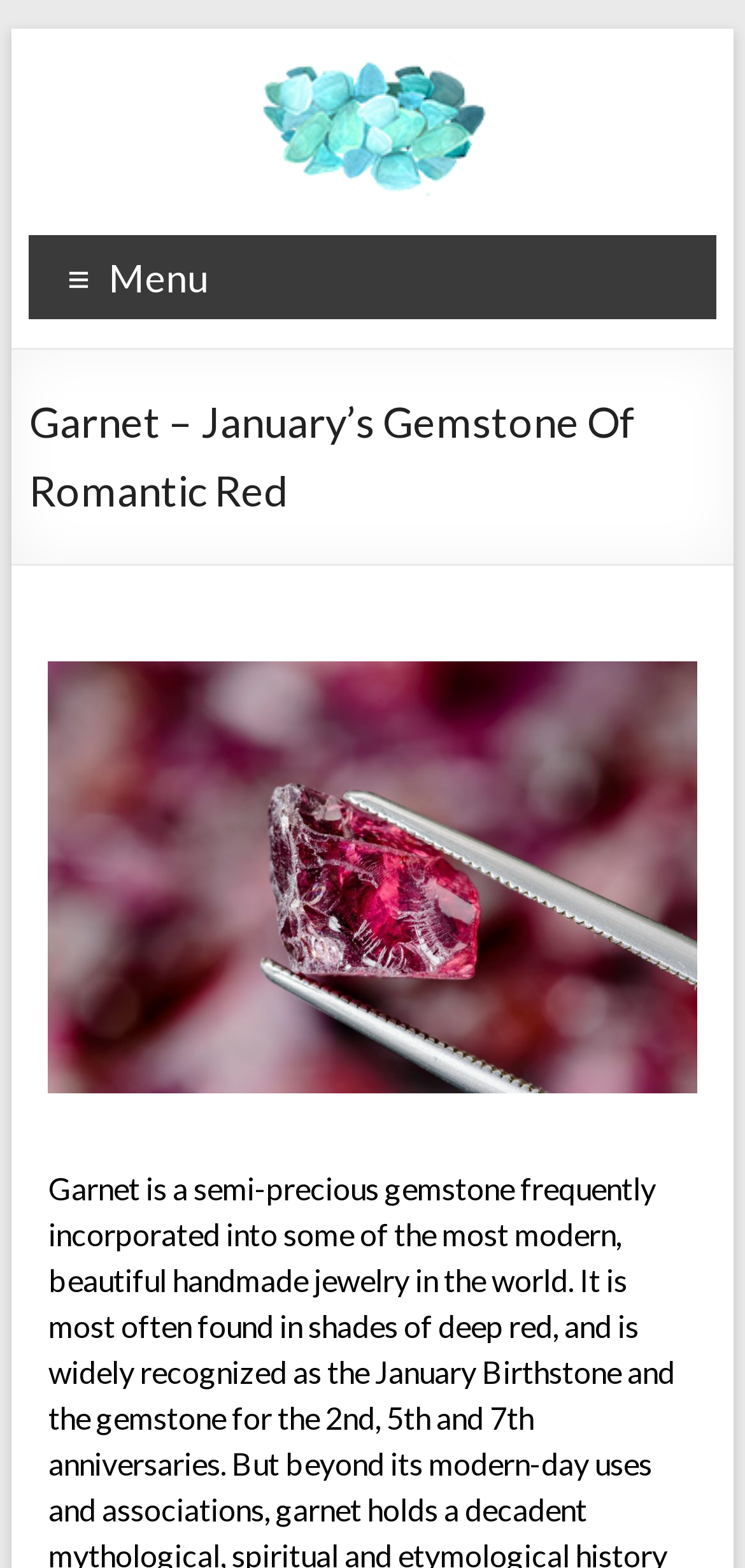Determine the main headline from the webpage and extract its text.

Garnet – January’s Gemstone Of Romantic Red